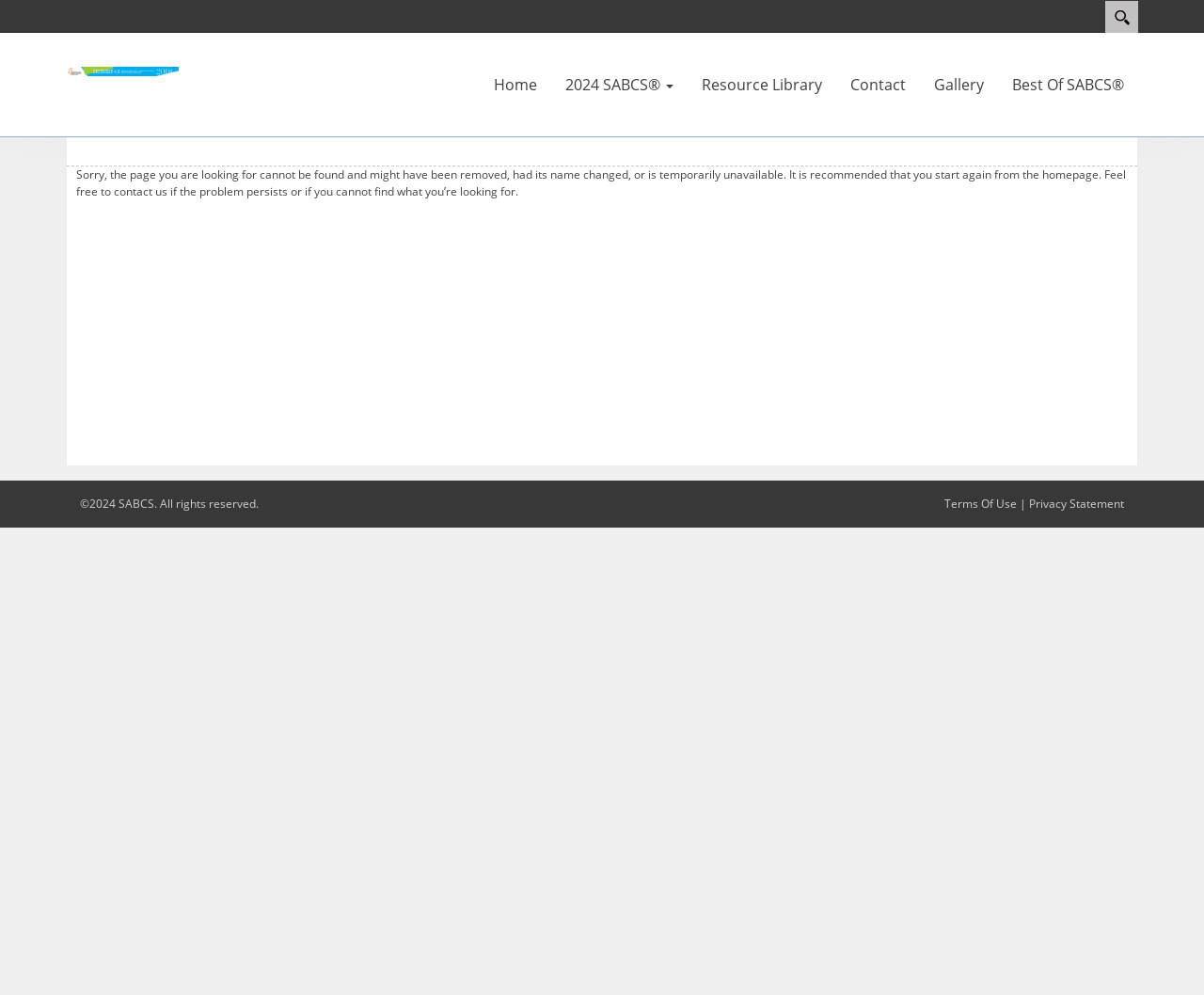Find the bounding box coordinates for the area that must be clicked to perform this action: "go to San Antonio Breast Cancer Symposium homepage".

[0.055, 0.061, 0.148, 0.078]